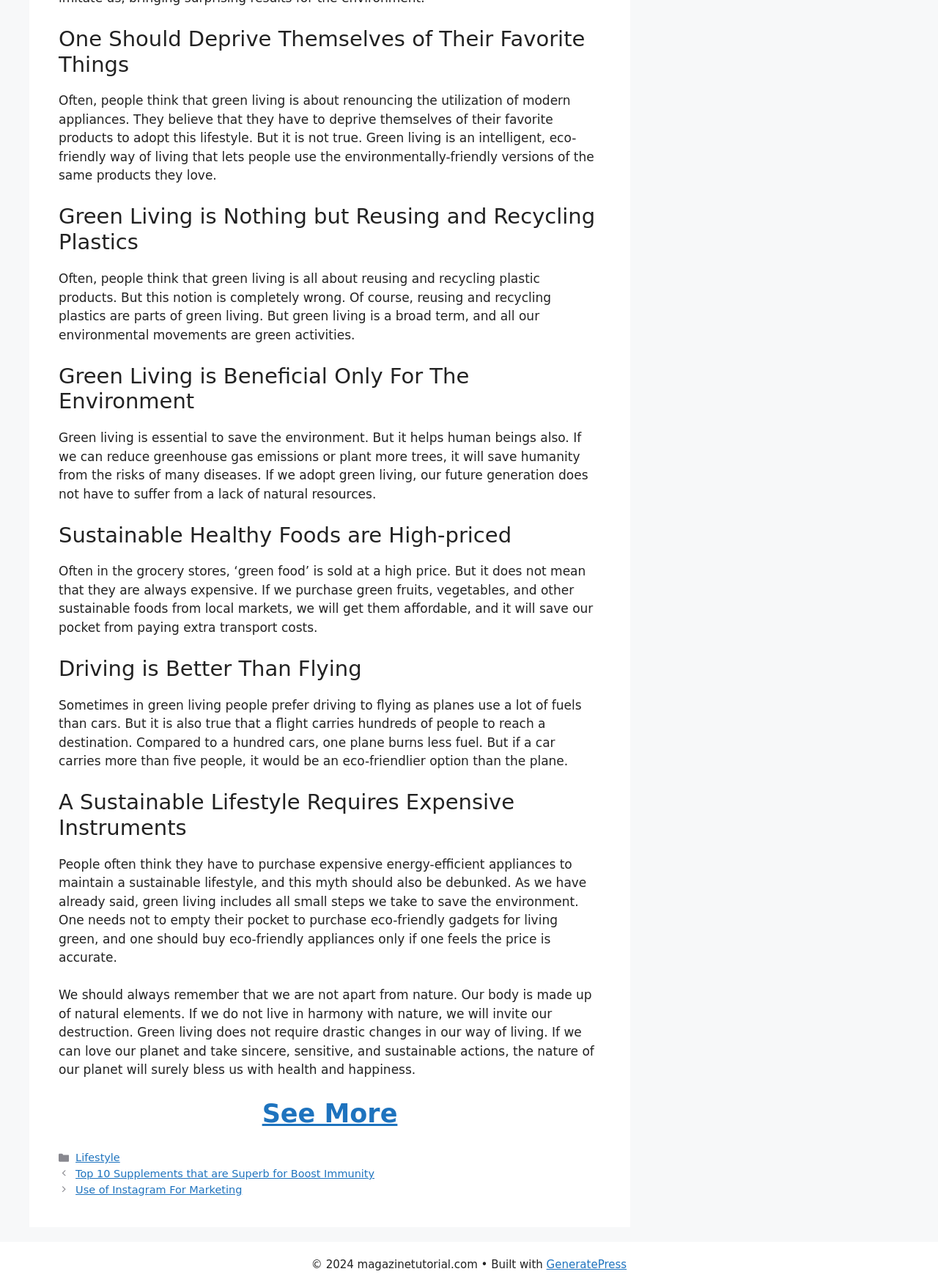Carefully examine the image and provide an in-depth answer to the question: What is the relationship between humans and nature?

The static text element states that our body is made up of natural elements, and if we do not live in harmony with nature, we will invite our destruction, implying that humans and nature are interconnected.